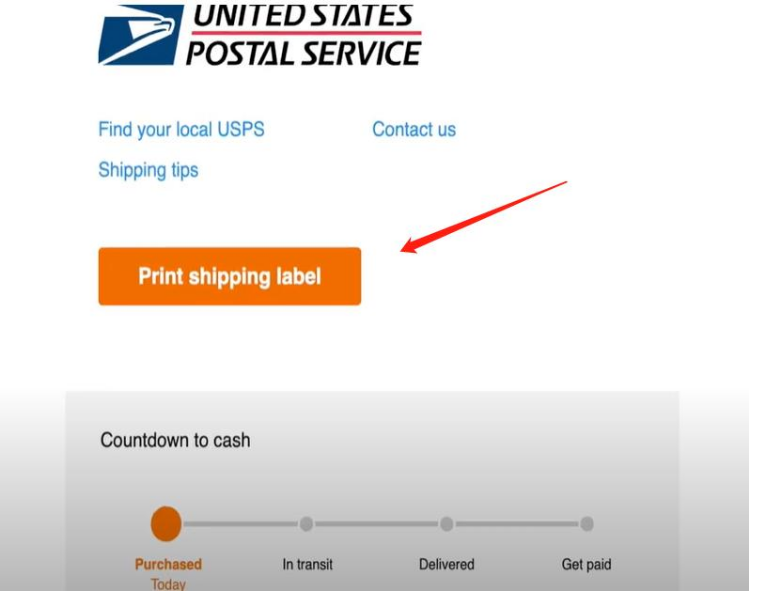Paint a vivid picture of the image with your description.

The image showcases a section of the United States Postal Service (USPS) website, prominently featuring an orange button labeled "Print shipping label." This button is critical for users who have just completed a sale on platforms like Mercari, as it enables them to access and print the necessary shipping label for their transaction. Above the button, users can also find links for locating local USPS offices and shipping tips, ensuring they have all the information needed for a smooth shipping process. Below this section, the website represents a "Countdown to cash" status that visually tracks the shipping process from purchase to delivery and payment.